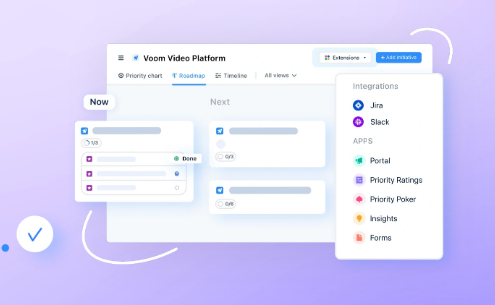Please reply to the following question with a single word or a short phrase:
What is the purpose of the color coding in the task list?

To distinguish priorities